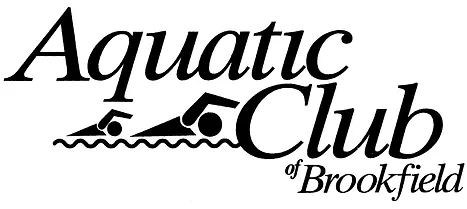List and describe all the prominent features within the image.

The image features the logo of the Aquatic Club of Brookfield, prominently displaying the text "Aquatic Club" in a stylish, cursive font. Below the main text, the phrase "of Brookfield" is presented in a more understated typeface, indicating the club's affiliation with the local community. The logo is complemented by graphic elements of swimmers and gentle waves, symbolizing the club's focus on swimming instruction and aquatic activities. This logo serves as a visual representation of the club's identity and commitment to nurturing swimming skills and a sense of community among members during the upcoming school year sessions.